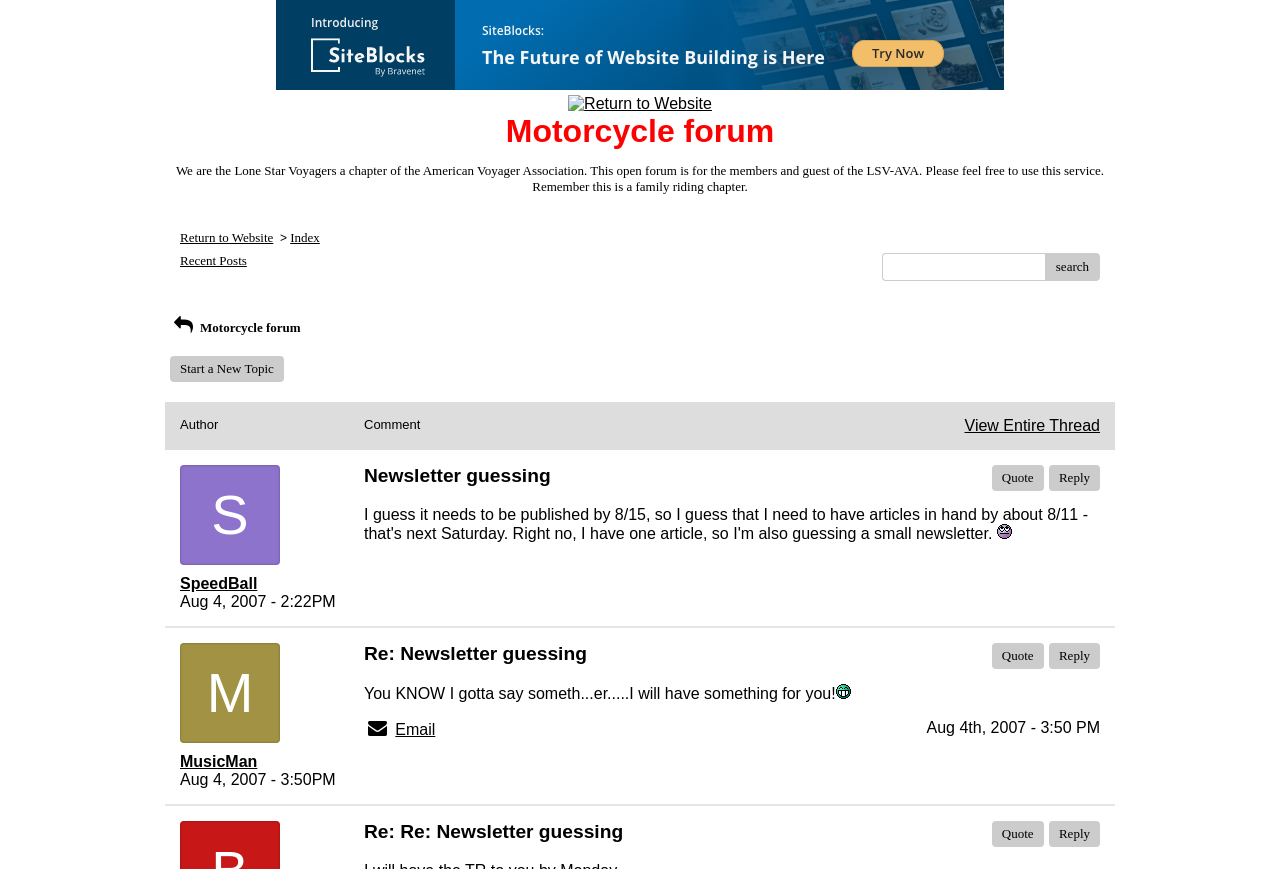Identify the bounding box for the UI element that is described as follows: "Start a New Topic".

[0.133, 0.41, 0.222, 0.44]